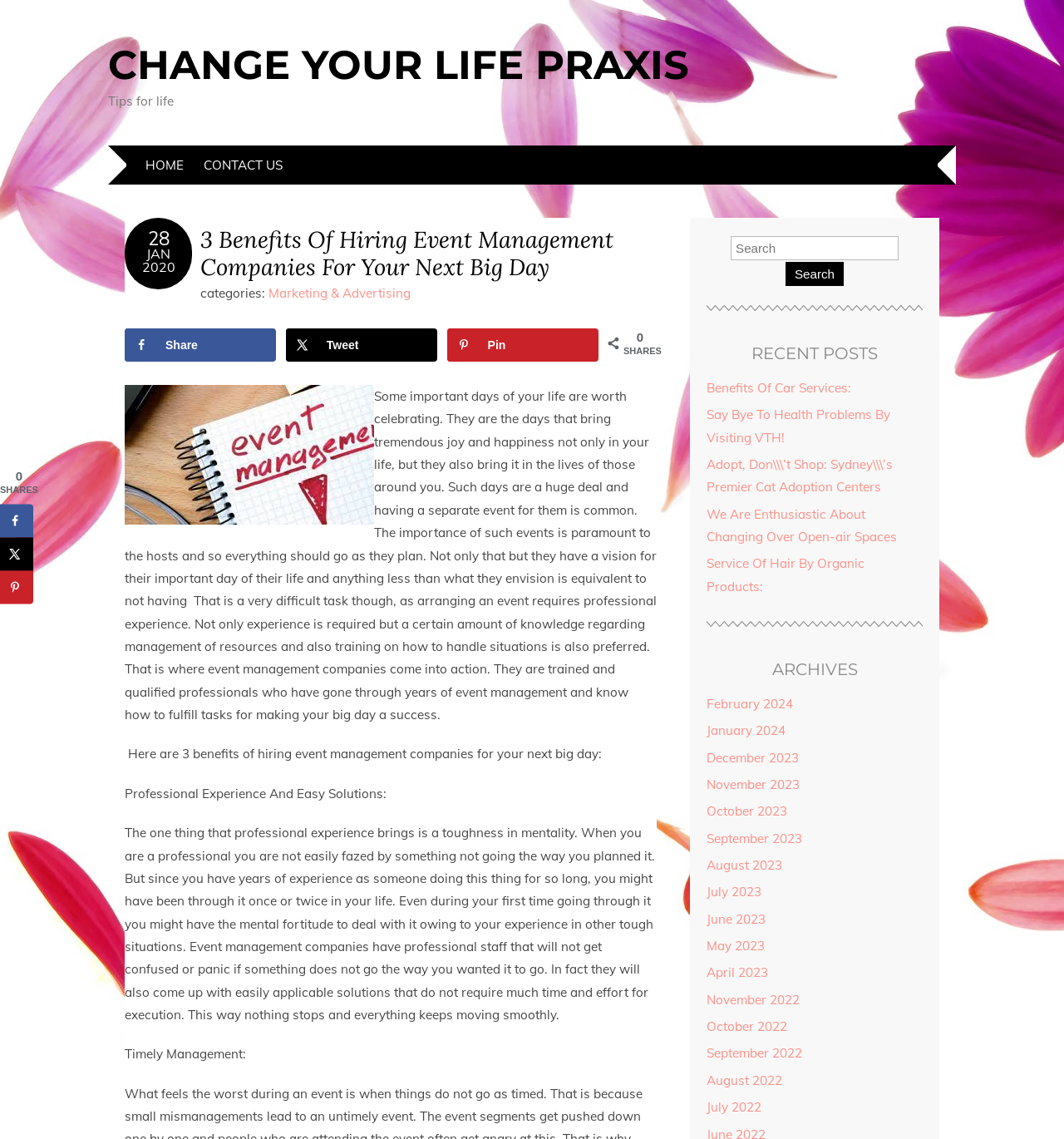Specify the bounding box coordinates of the element's area that should be clicked to execute the given instruction: "Read the '3 Benefits Of Hiring Event Management Companies For Your Next Big Day' article". The coordinates should be four float numbers between 0 and 1, i.e., [left, top, right, bottom].

[0.117, 0.199, 0.617, 0.247]